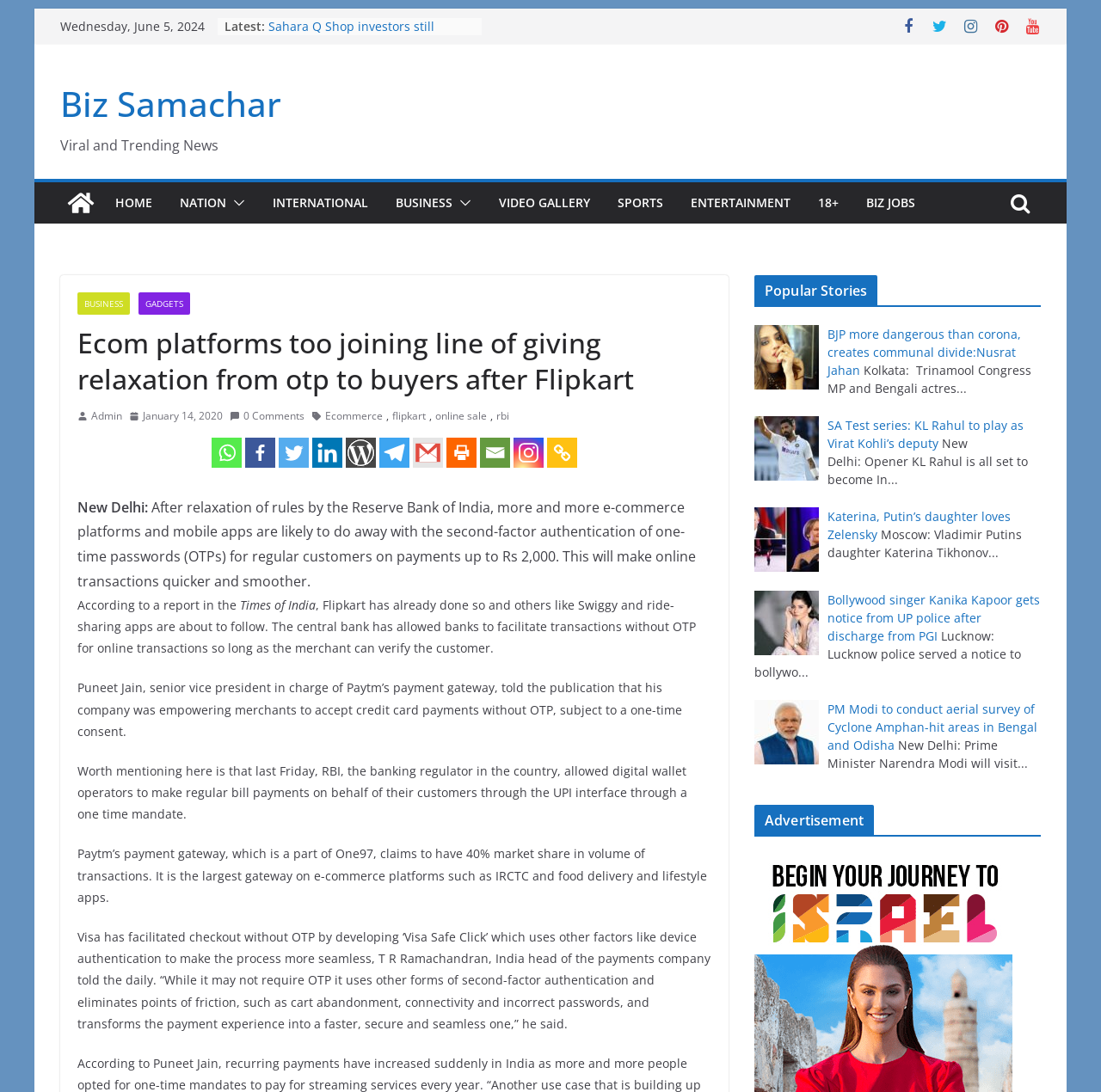What is the name of the payment gateway mentioned in the article?
Refer to the screenshot and respond with a concise word or phrase.

Paytm